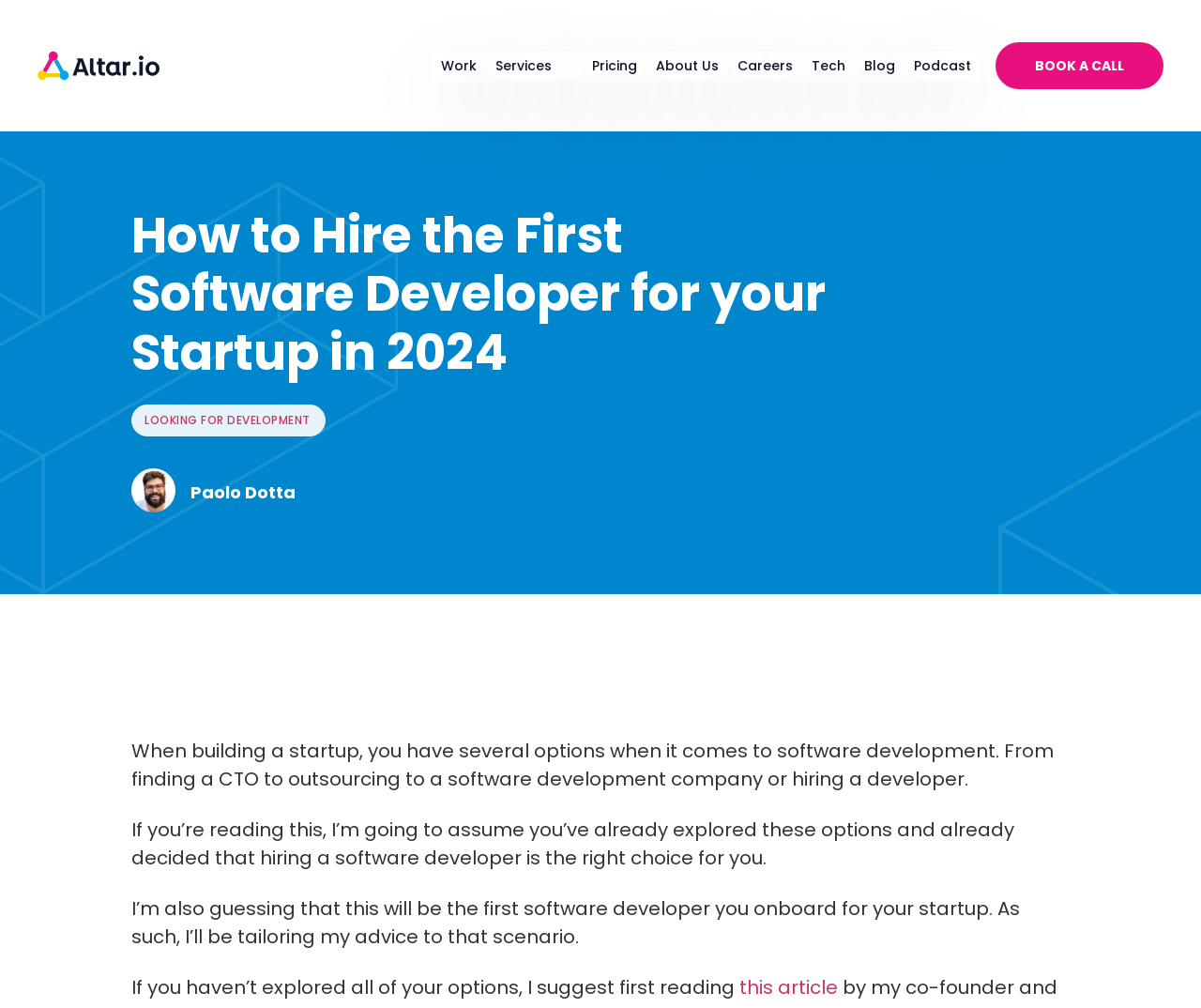Determine the bounding box coordinates of the clickable element to achieve the following action: 'Read the article about hiring a software developer'. Provide the coordinates as four float values between 0 and 1, formatted as [left, top, right, bottom].

[0.109, 0.732, 0.877, 0.786]